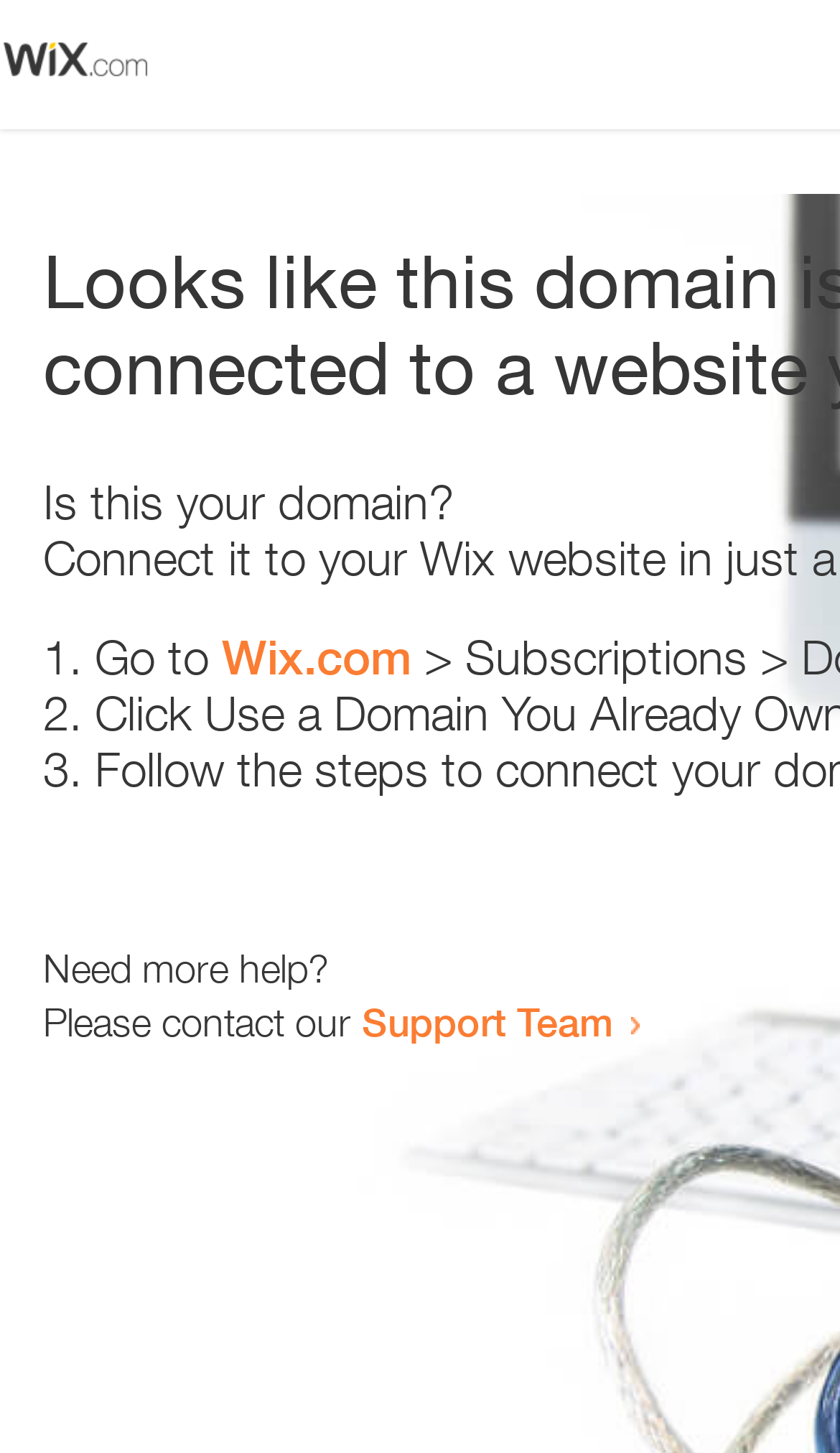Provide the text content of the webpage's main heading.

Looks like this domain isn't
connected to a website yet